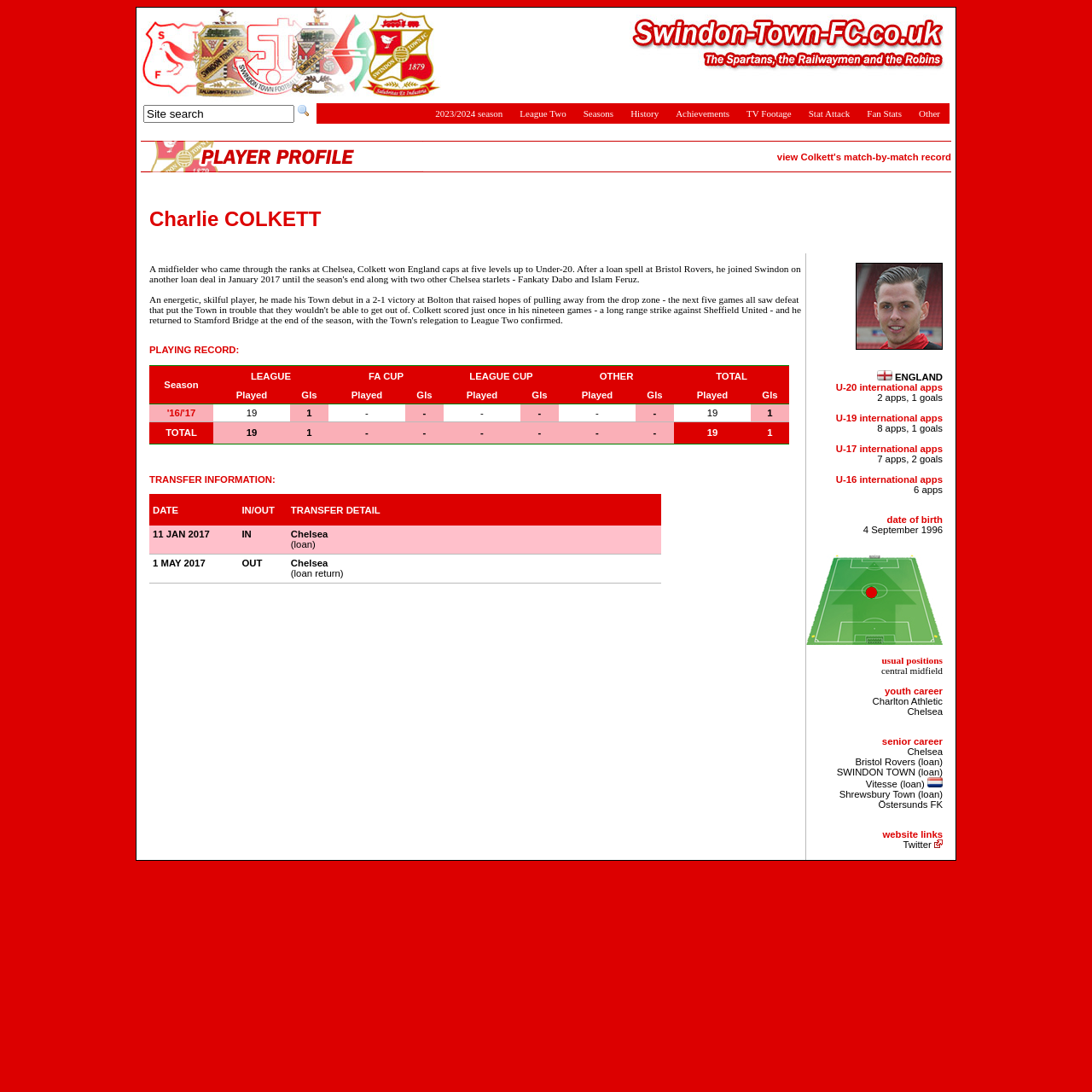Find the bounding box coordinates of the clickable element required to execute the following instruction: "View 2023/2024 season". Provide the coordinates as four float numbers between 0 and 1, i.e., [left, top, right, bottom].

[0.391, 0.097, 0.468, 0.111]